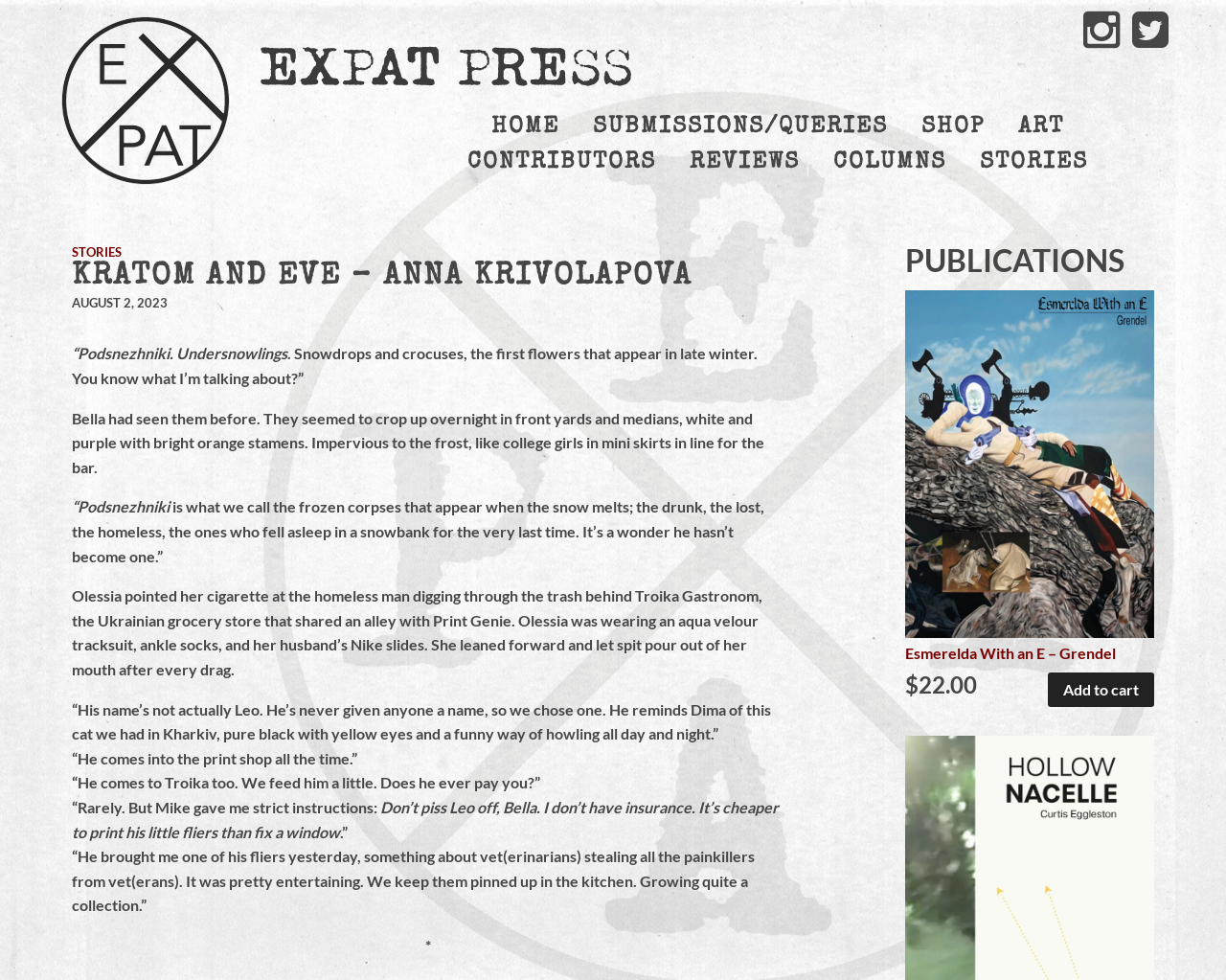Determine the bounding box coordinates of the clickable region to execute the instruction: "Add 'Esmerelda With an E - Grendel' to cart". The coordinates should be four float numbers between 0 and 1, denoted as [left, top, right, bottom].

[0.855, 0.686, 0.941, 0.721]